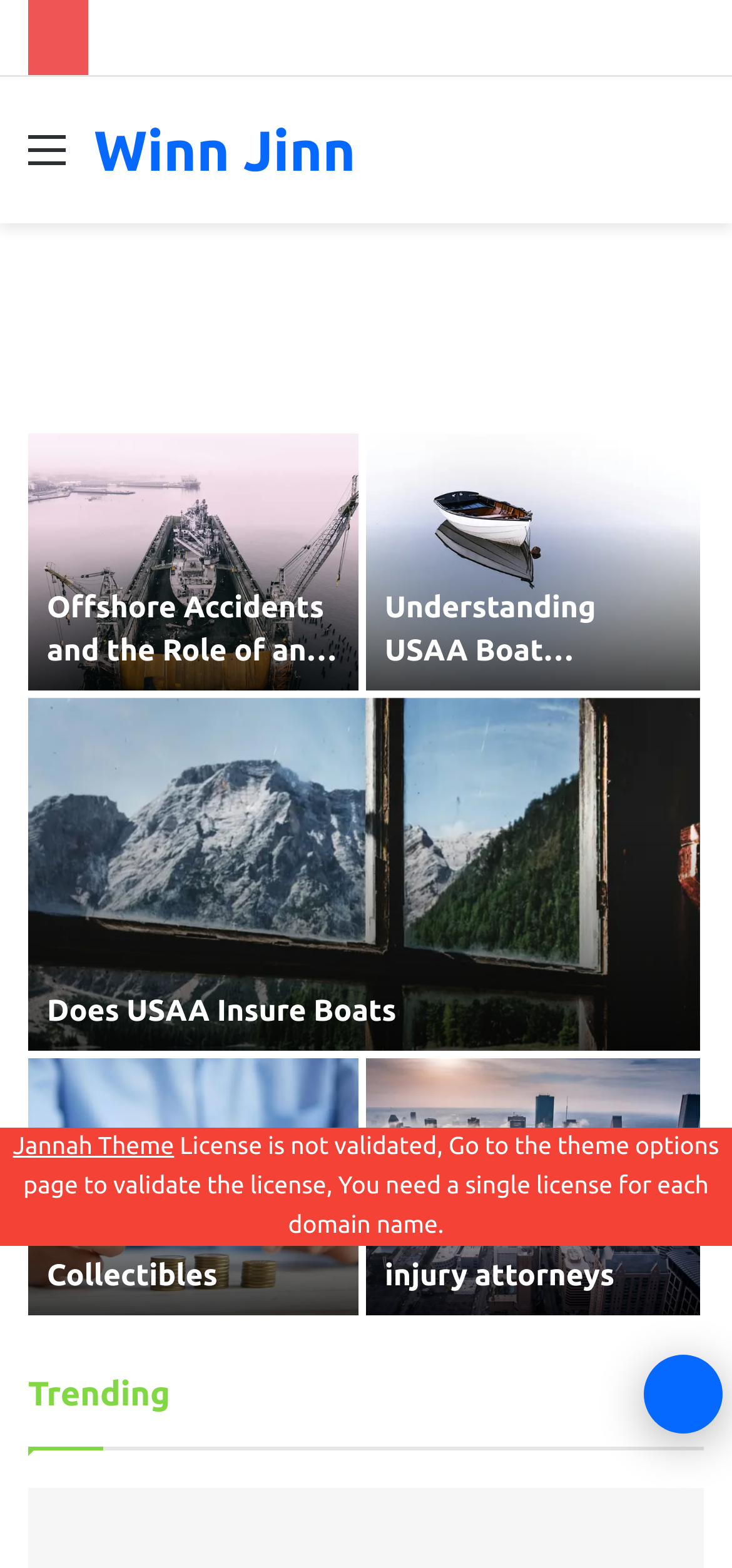What is the category of the articles on this page?
Examine the image and give a concise answer in one word or a short phrase.

Insurance and Law